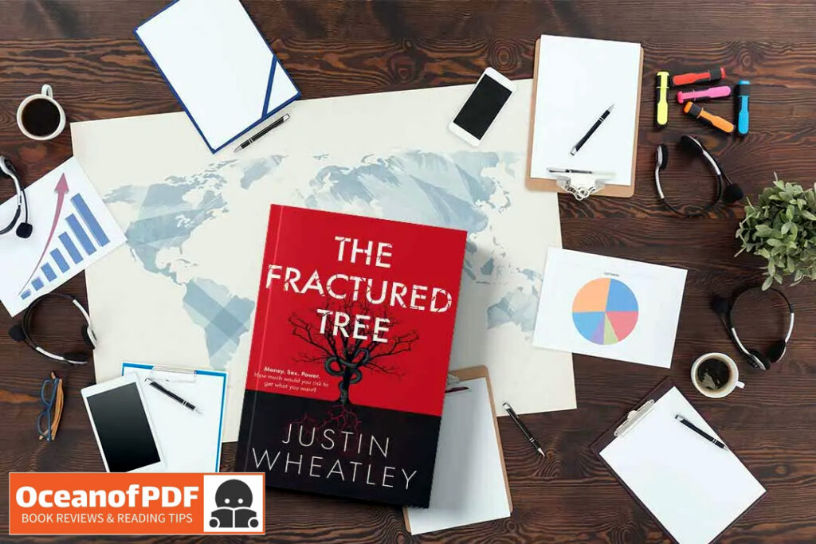What is the author of the book 'The Fractured Tree'?
Please use the image to provide a one-word or short phrase answer.

Justin Wheatley